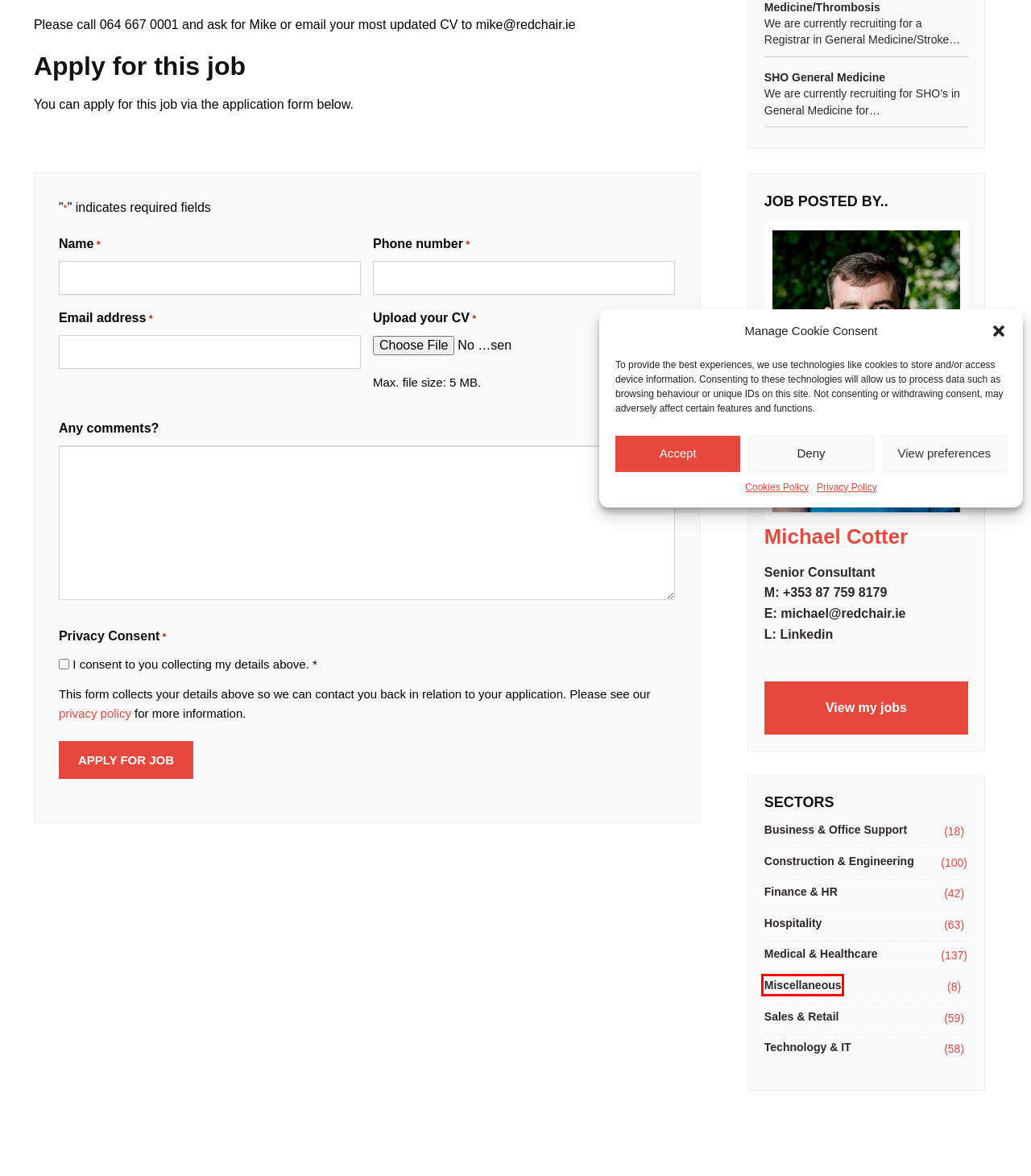You are provided with a screenshot of a webpage highlighting a UI element with a red bounding box. Choose the most suitable webpage description that matches the new page after clicking the element in the bounding box. Here are the candidates:
A. Miscellaneous Jobs - RedChair Recruitment
B. Sales & Retail Jobs - RedChair Recruitment
C. Medical & Healthcare Jobs - RedChair Recruitment
D. Michael Cotter, Author at RedChair Recruitment
E. Hospitality Jobs - RedChair Recruitment
F. Financial Jobs Ireland - Red Chair Recruitment
G. Cookies Policy - RedChair Recruitment
H. Business & Office Support Jobs - RedChair Recruitment

A